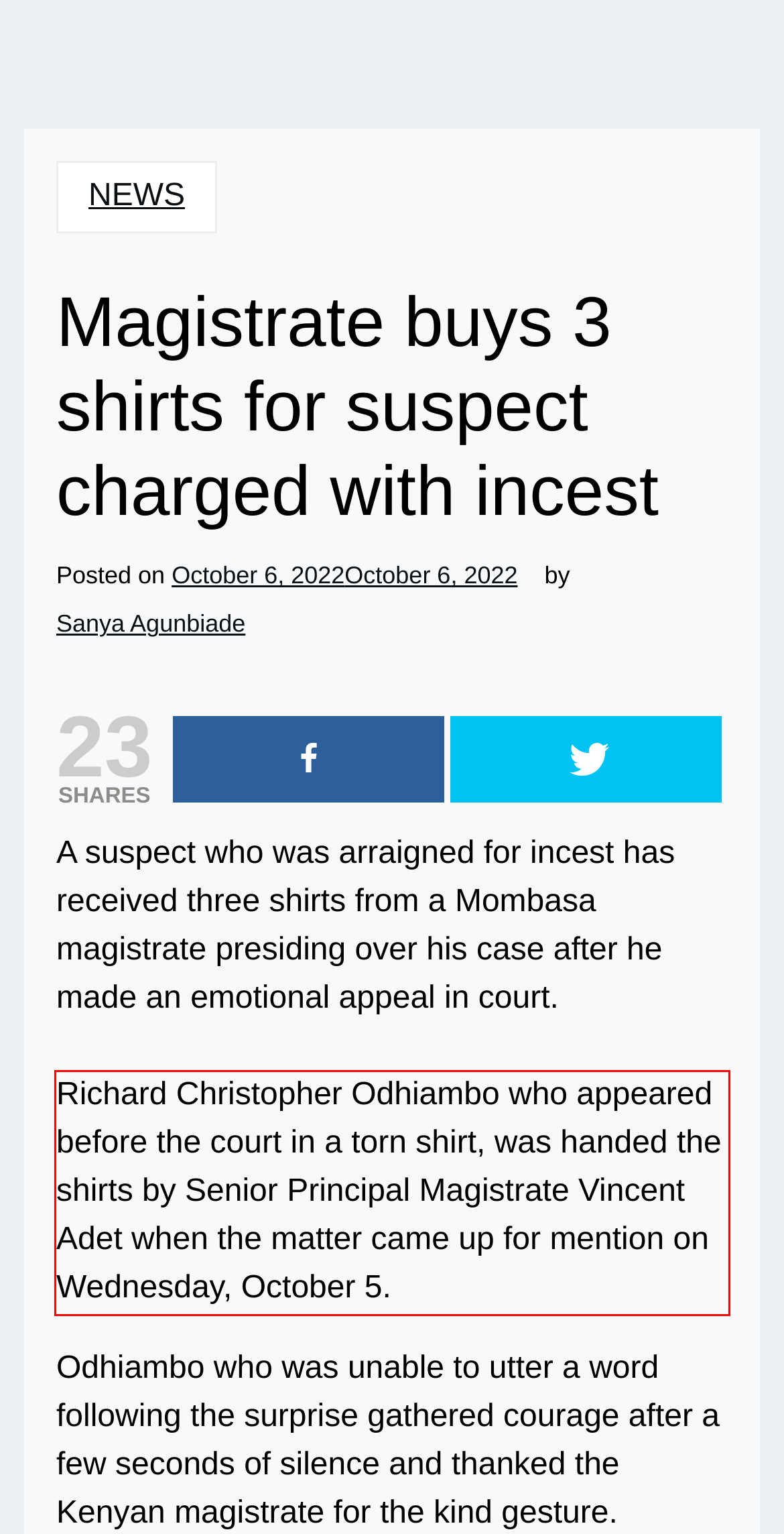Please look at the webpage screenshot and extract the text enclosed by the red bounding box.

Richard Christopher Odhiambo who appeared before the court in a torn shirt, was handed the shirts by Senior Principal Magistrate Vincent Adet when the matter came up for mention on Wednesday, October 5.